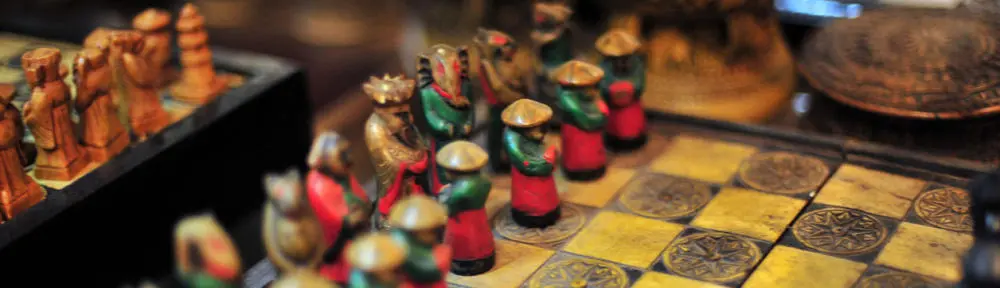What is the purpose of this chess set?
Please respond to the question with a detailed and thorough explanation.

The caption states that this artistic chess set not only serves as a game but also as a decorative piece that reflects cultural artistry and craftsmanship, implying that it has a dual purpose.